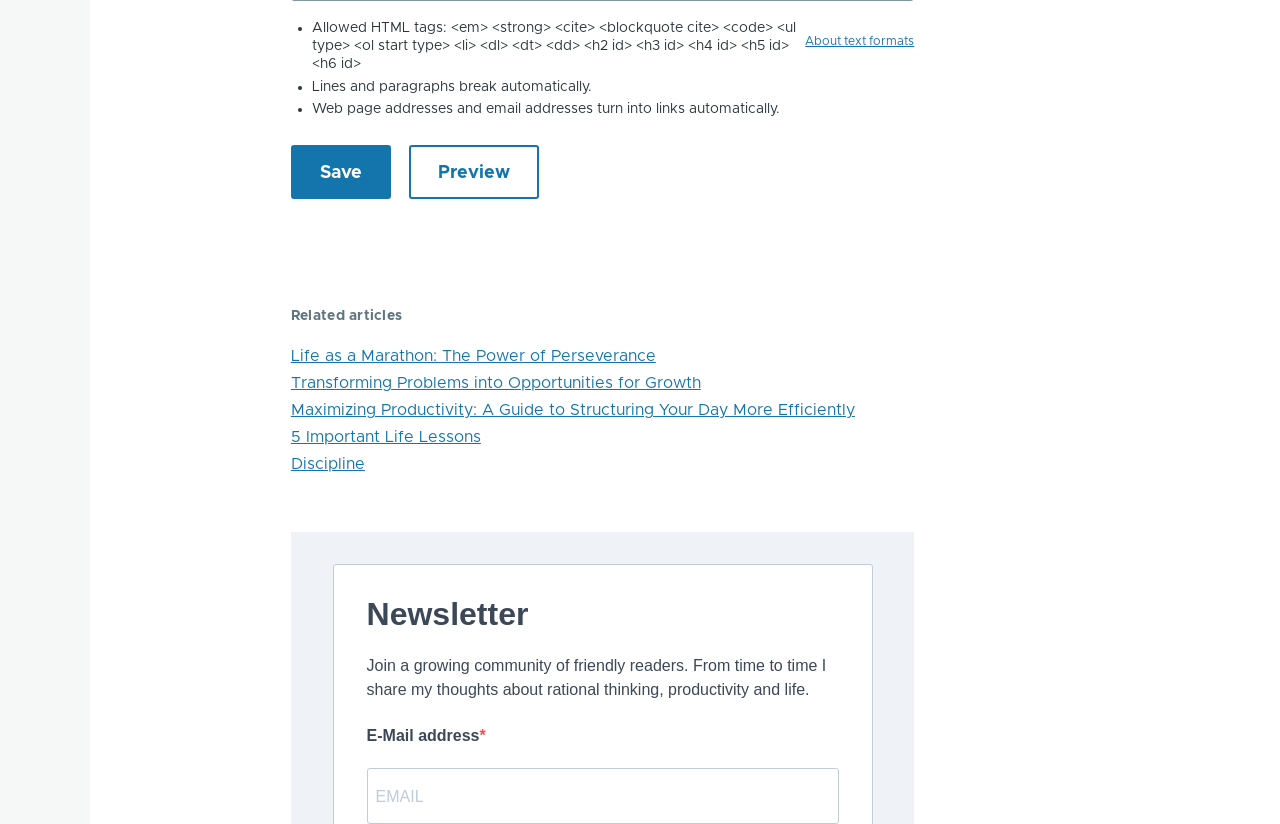Locate the bounding box coordinates of the clickable part needed for the task: "Go back to the top of the page".

None